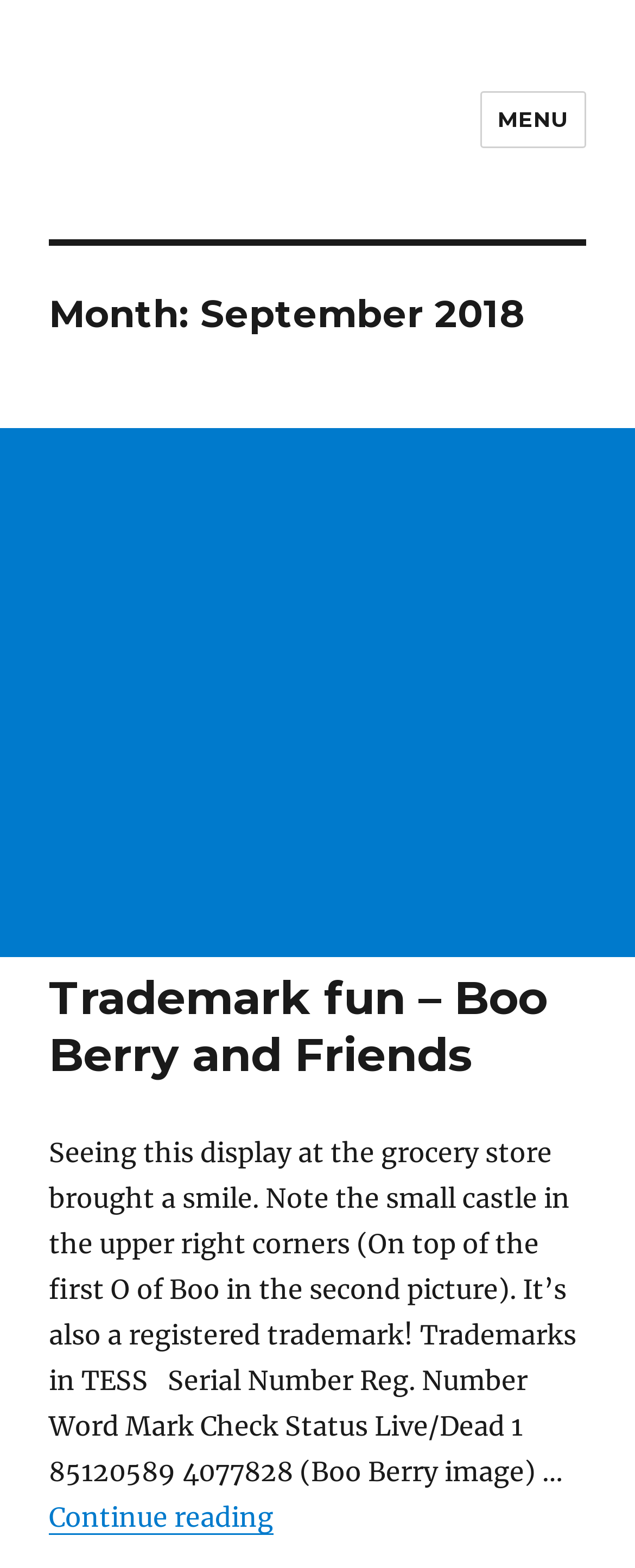Provide the bounding box coordinates for the UI element that is described as: "aria-label="Advertisement" name="aswift_1" title="Advertisement"".

[0.0, 0.273, 1.0, 0.61]